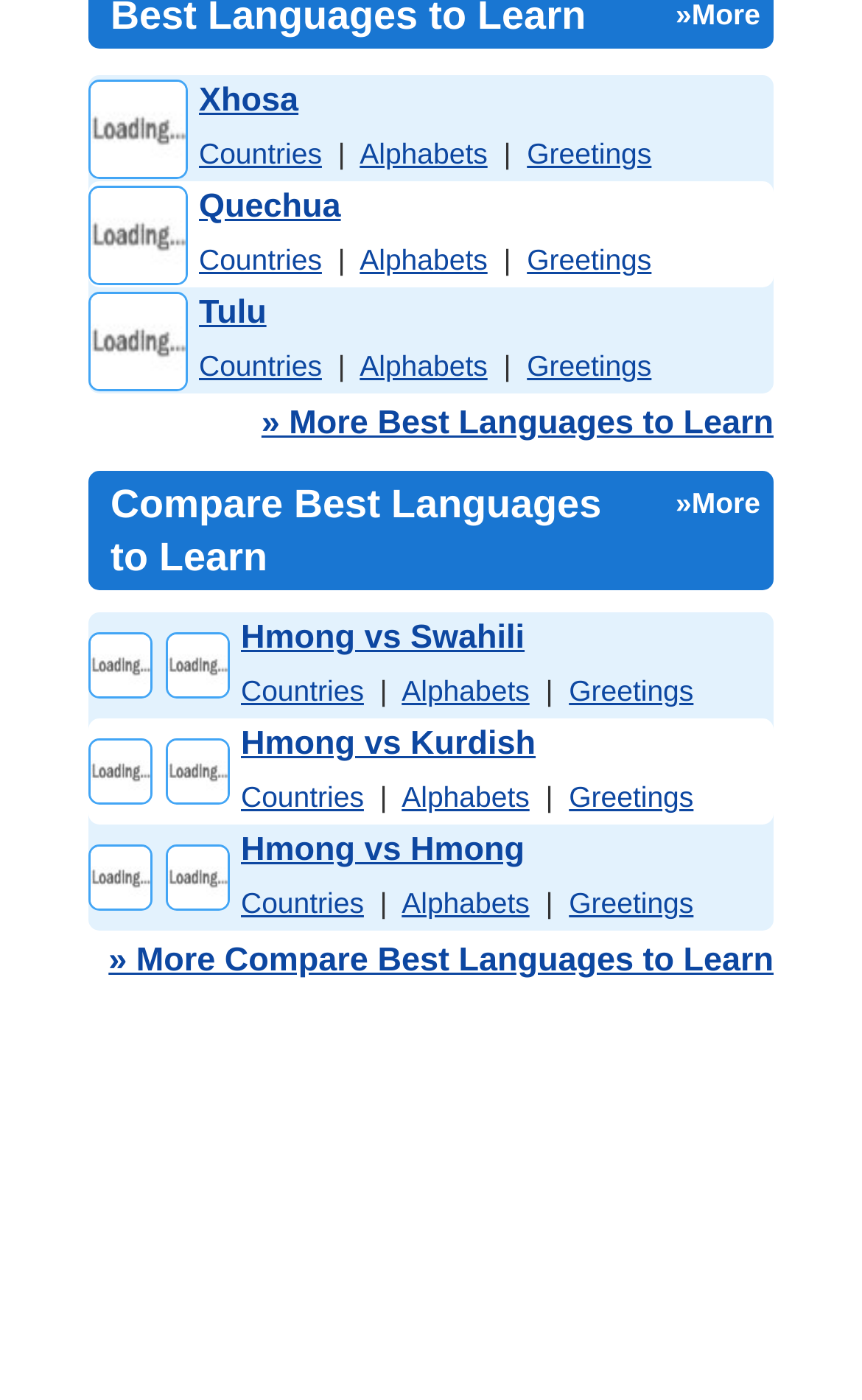Please provide a brief answer to the following inquiry using a single word or phrase:
What information is provided about each language pair in the second table?

Countries, Alphabets, Greetings